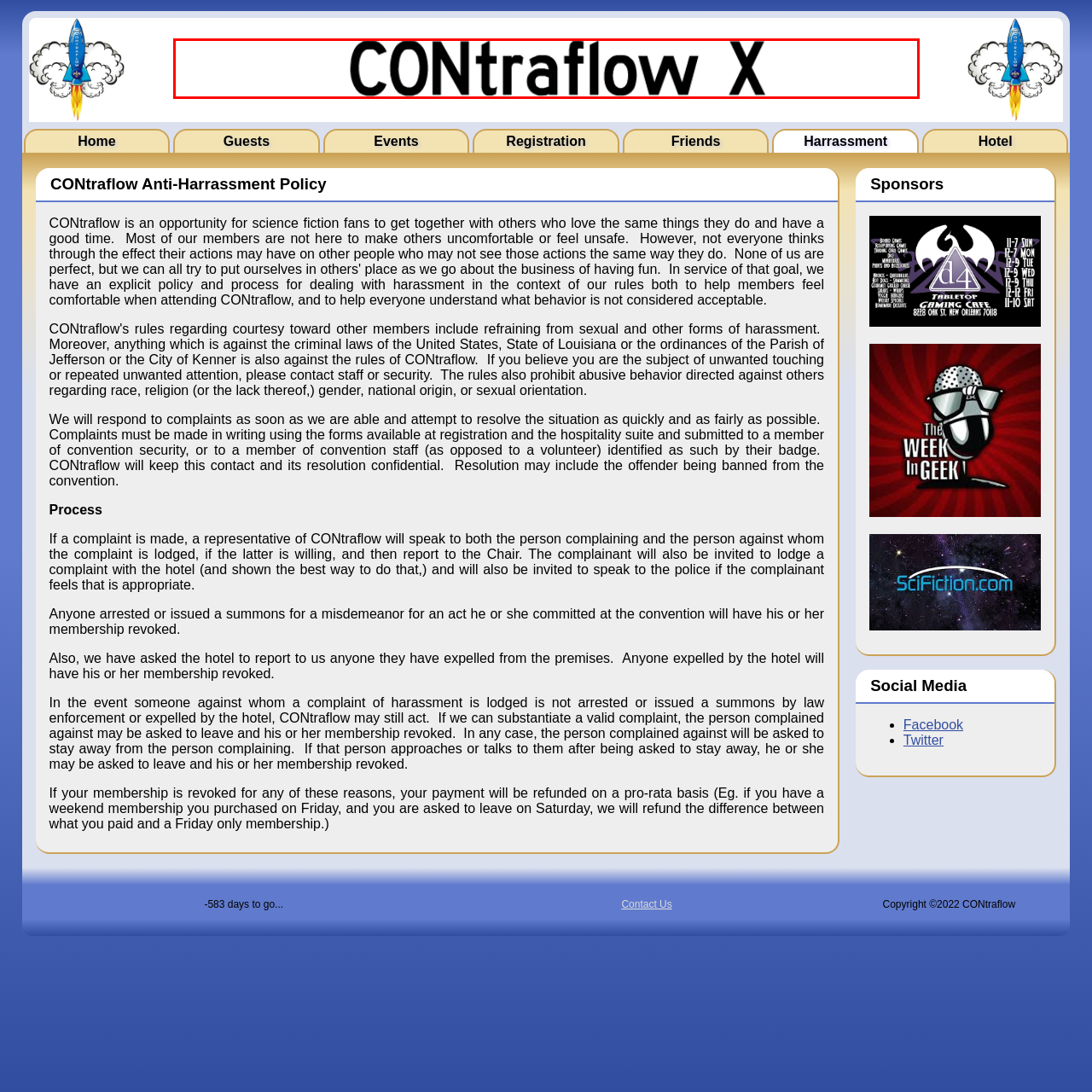Provide an elaborate description of the image marked by the red boundary.

The image prominently features the title "CONtraflow X" in bold, stylized typography. This title represents an event or organization, likely related to conventions or gatherings. The sleek design and emphasis on the name suggest a modern and engaging theme, appealing to attendees or participants. The image captures the essence of the event, emphasizing its identity and potentially serving as a key visual element on a webpage dedicated to the convention, its activities, or its policies.